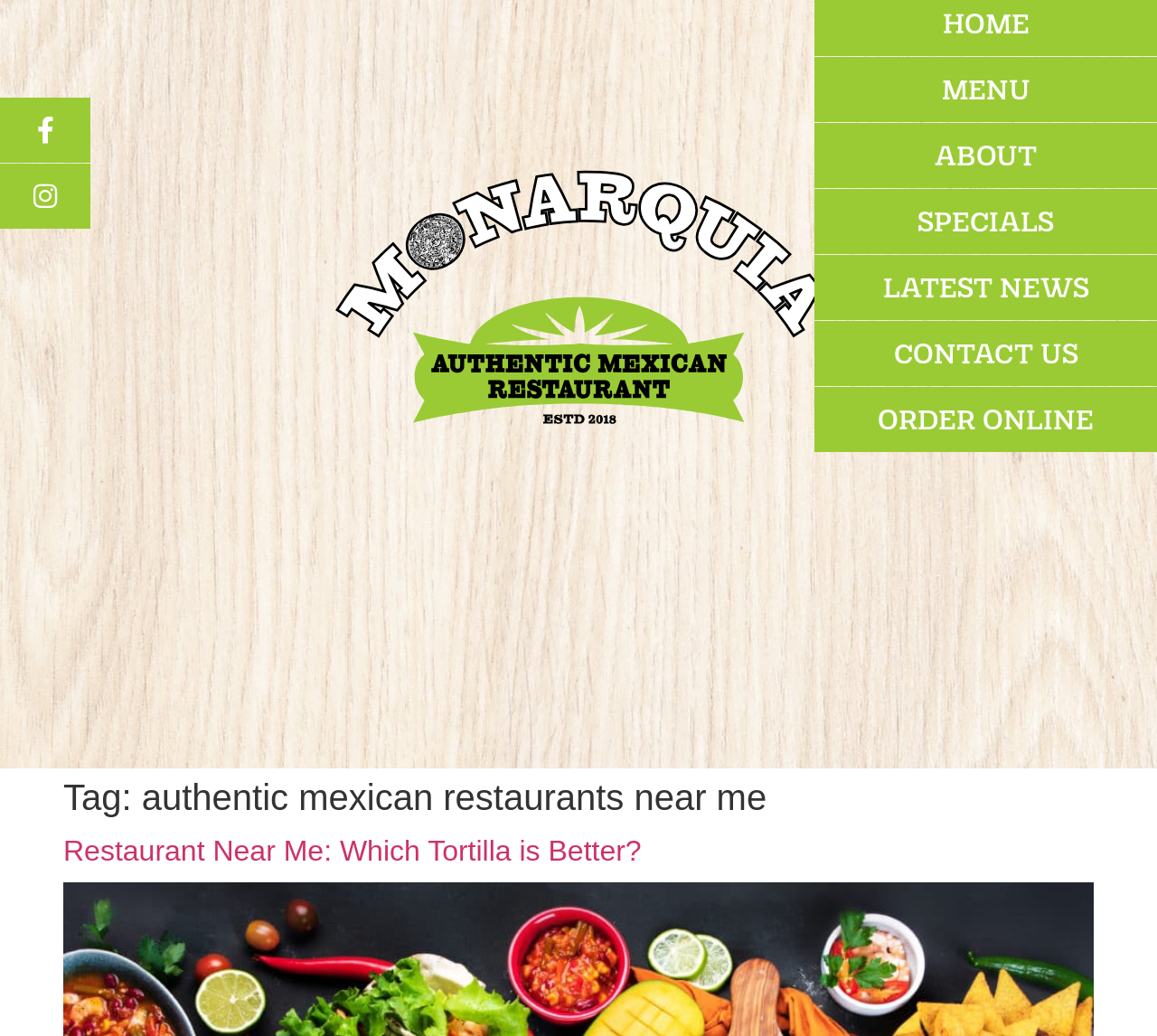Identify the bounding box coordinates for the element you need to click to achieve the following task: "click the Facebook link". The coordinates must be four float values ranging from 0 to 1, formatted as [left, top, right, bottom].

[0.0, 0.094, 0.078, 0.157]